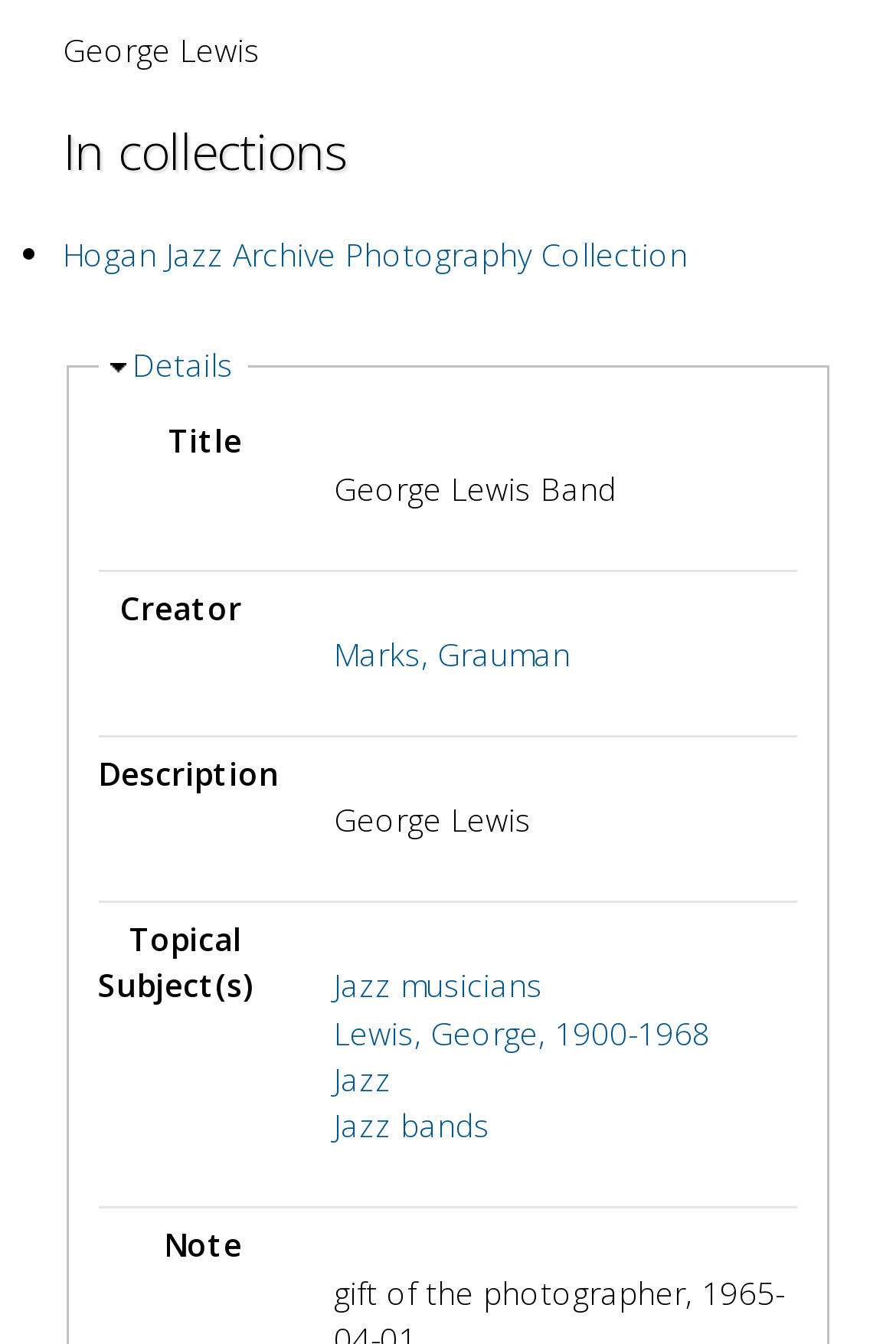Please determine the bounding box coordinates for the UI element described as: "Jazz".

[0.373, 0.786, 0.437, 0.819]